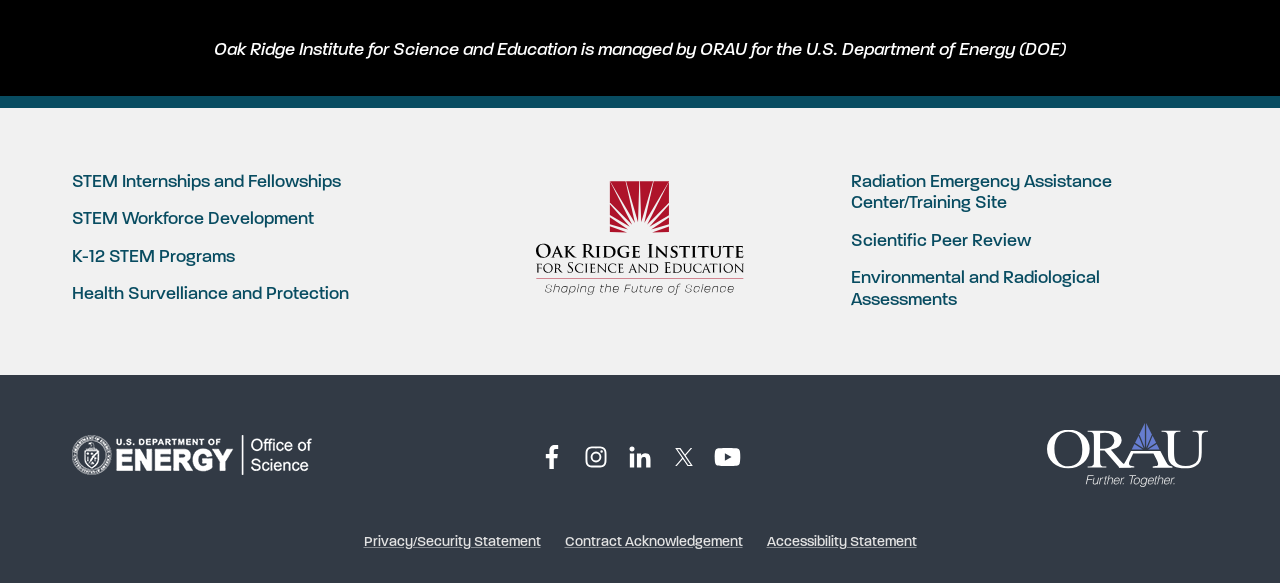Identify the bounding box coordinates of the specific part of the webpage to click to complete this instruction: "Visit STEM Internships and Fellowships".

[0.056, 0.295, 0.266, 0.332]